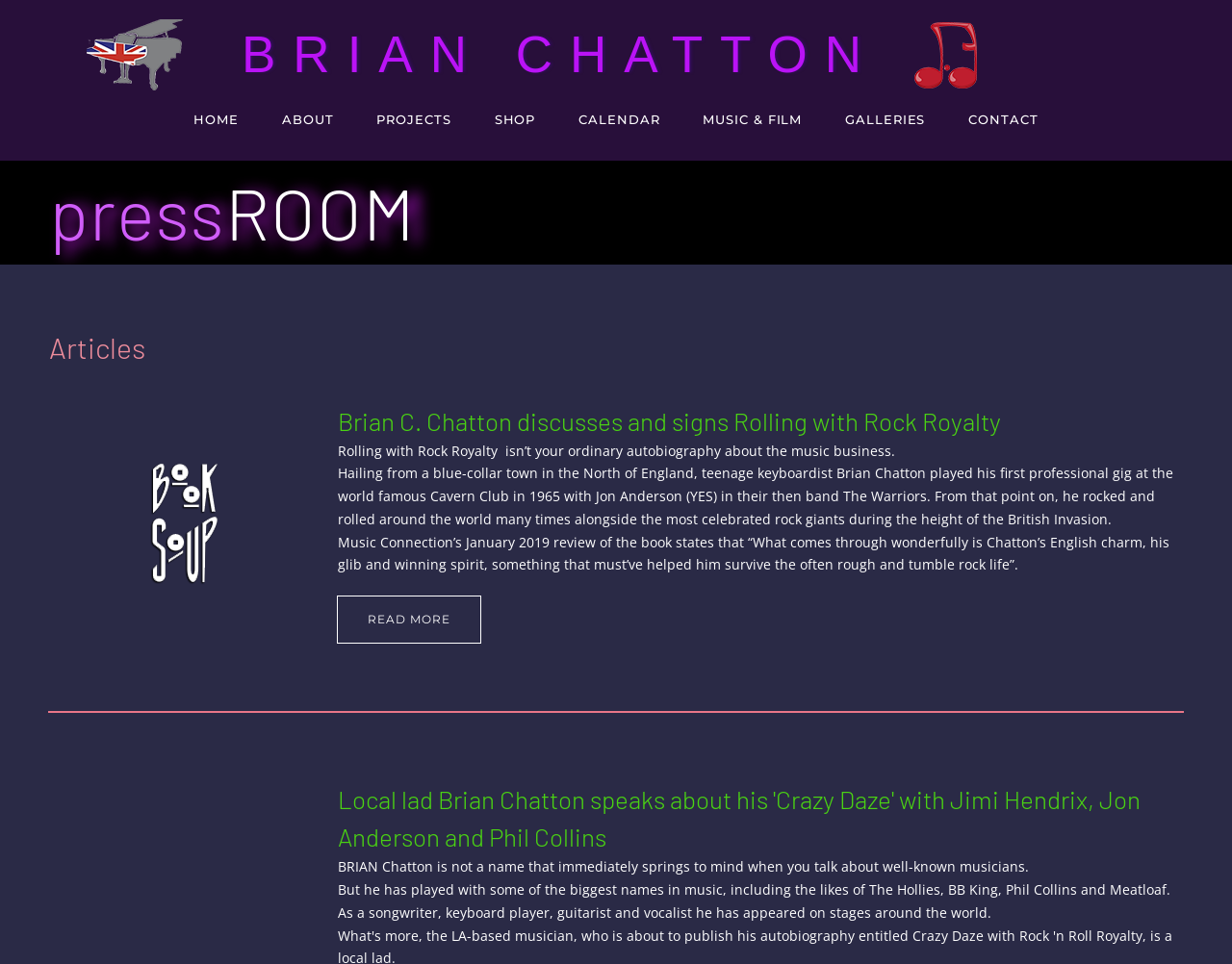Using the provided element description, identify the bounding box coordinates as (top-left x, top-left y, bottom-right x, bottom-right y). Ensure all values are between 0 and 1. Description: MUSIC & FILM

[0.571, 0.116, 0.651, 0.147]